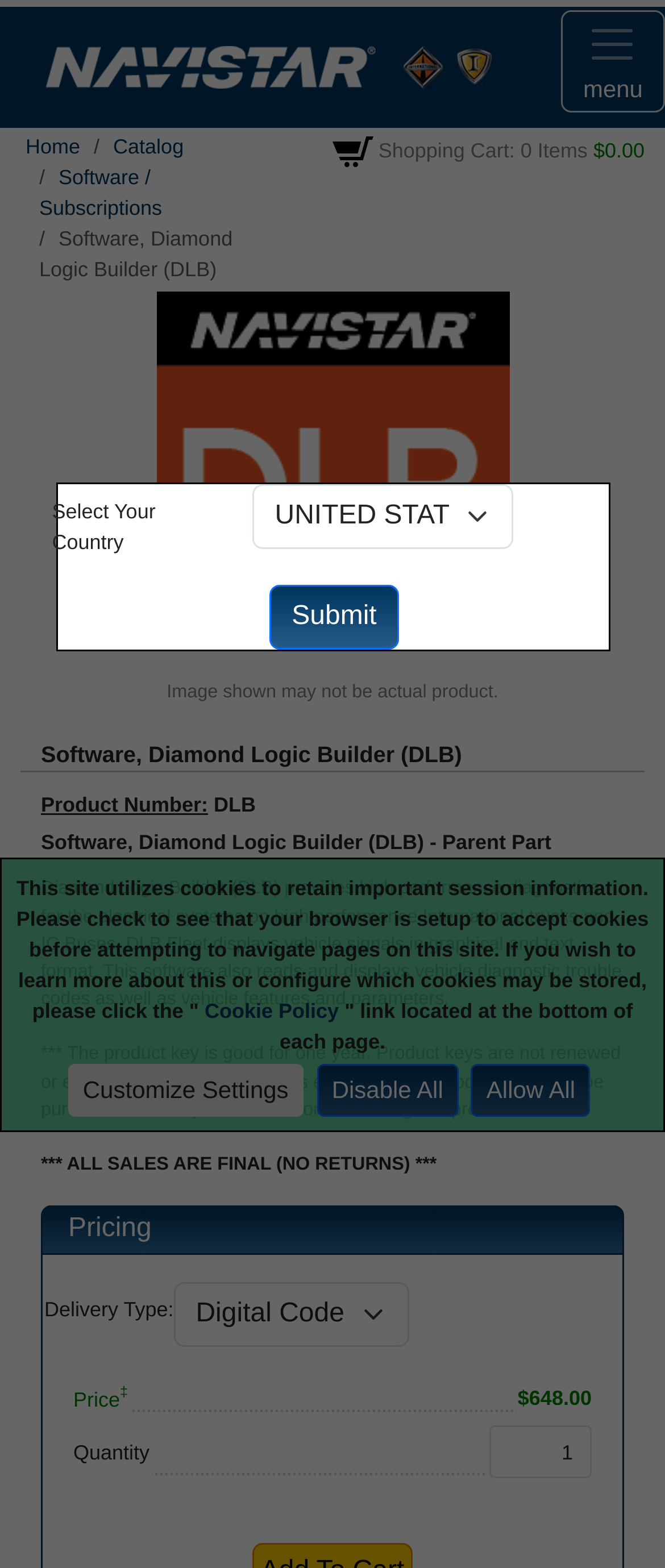What is the delivery type?
Use the information from the image to give a detailed answer to the question.

I looked for a static text element or a selected option in a combobox that would indicate the delivery type. However, I did not find any information that specifies the delivery type. The combobox with the label 'Delivery Type:' does not have a selected option.